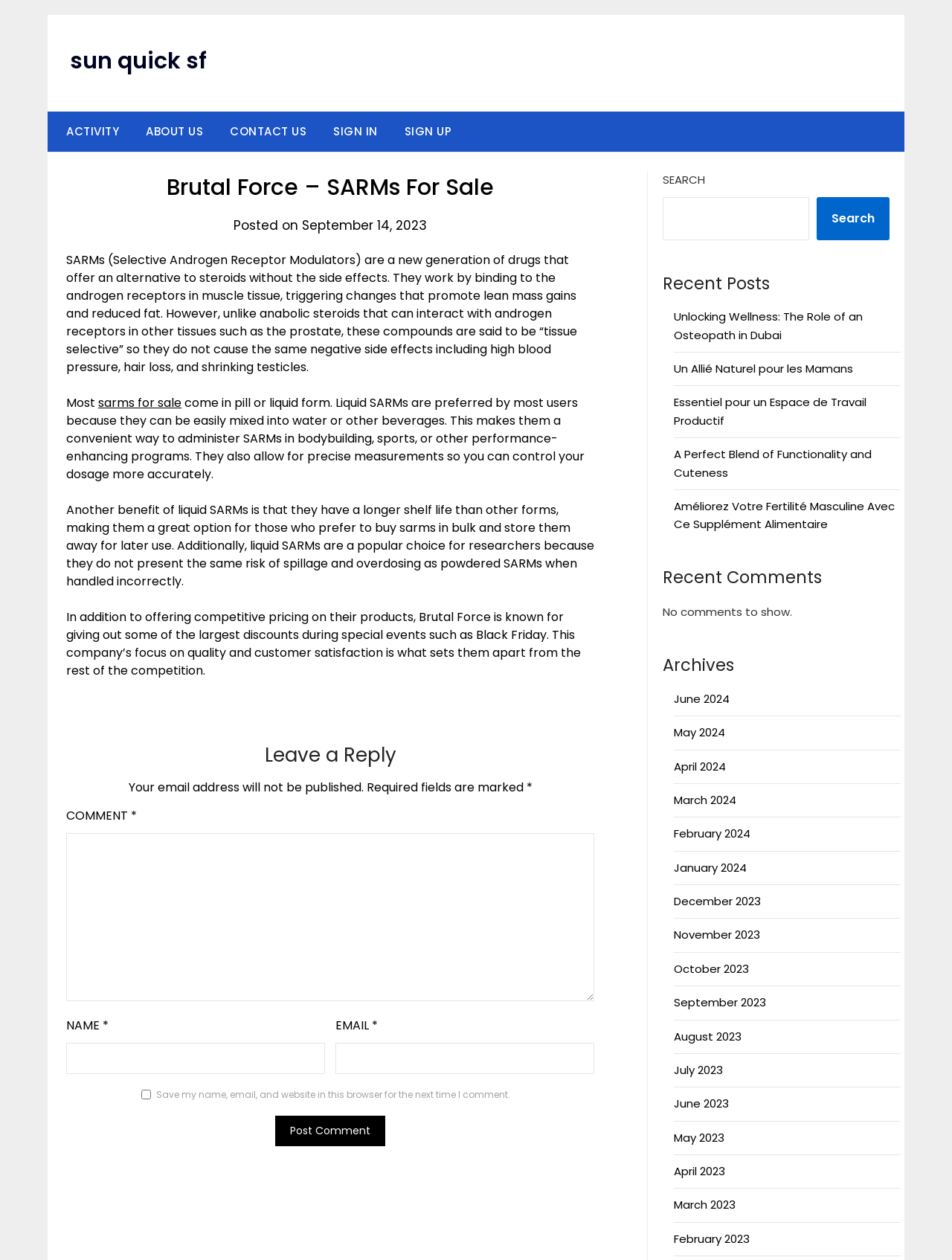Locate the bounding box coordinates of the clickable element to fulfill the following instruction: "Post a comment". Provide the coordinates as four float numbers between 0 and 1 in the format [left, top, right, bottom].

[0.289, 0.885, 0.405, 0.91]